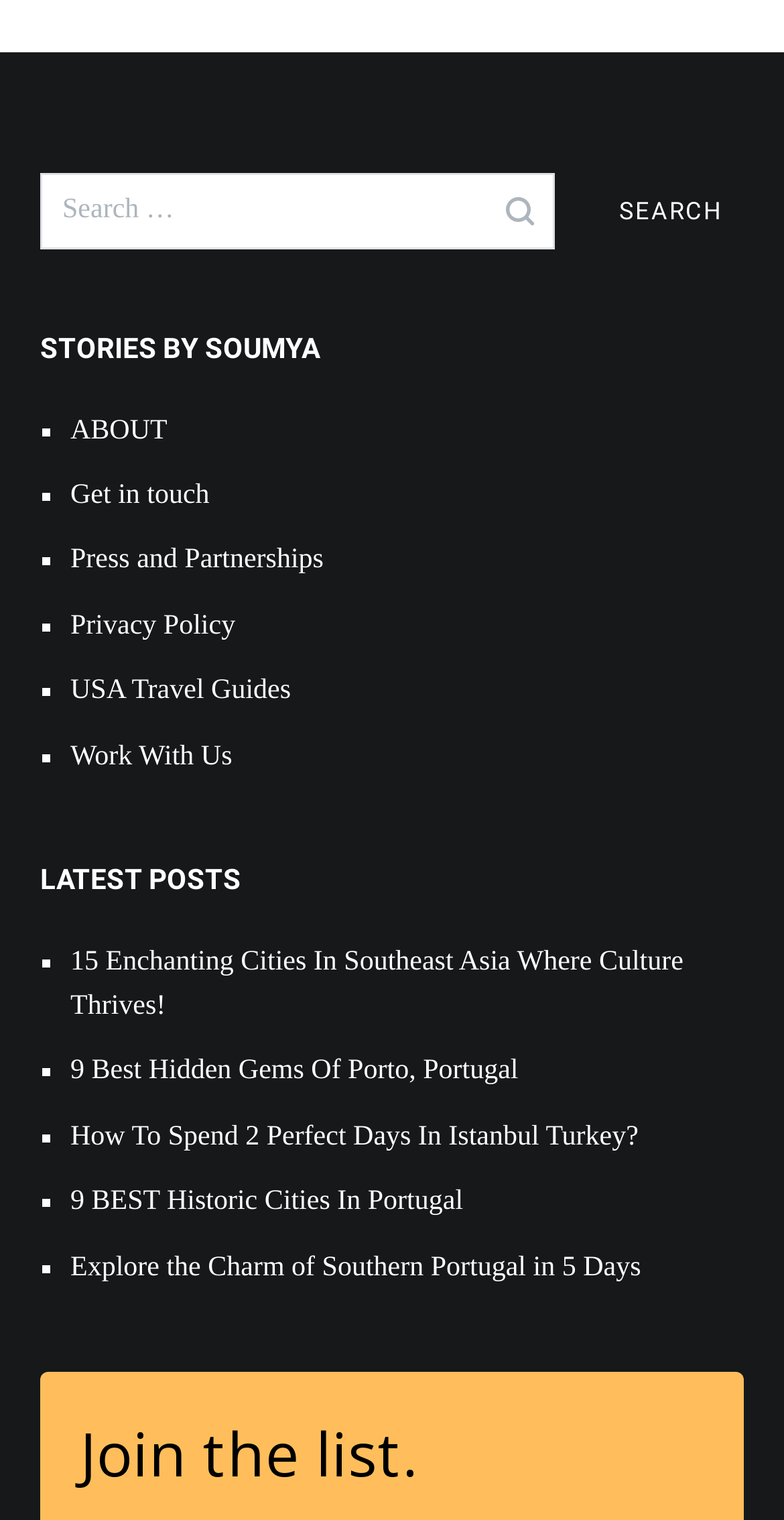Identify the bounding box coordinates of the area you need to click to perform the following instruction: "Explore latest posts".

[0.051, 0.566, 0.308, 0.592]